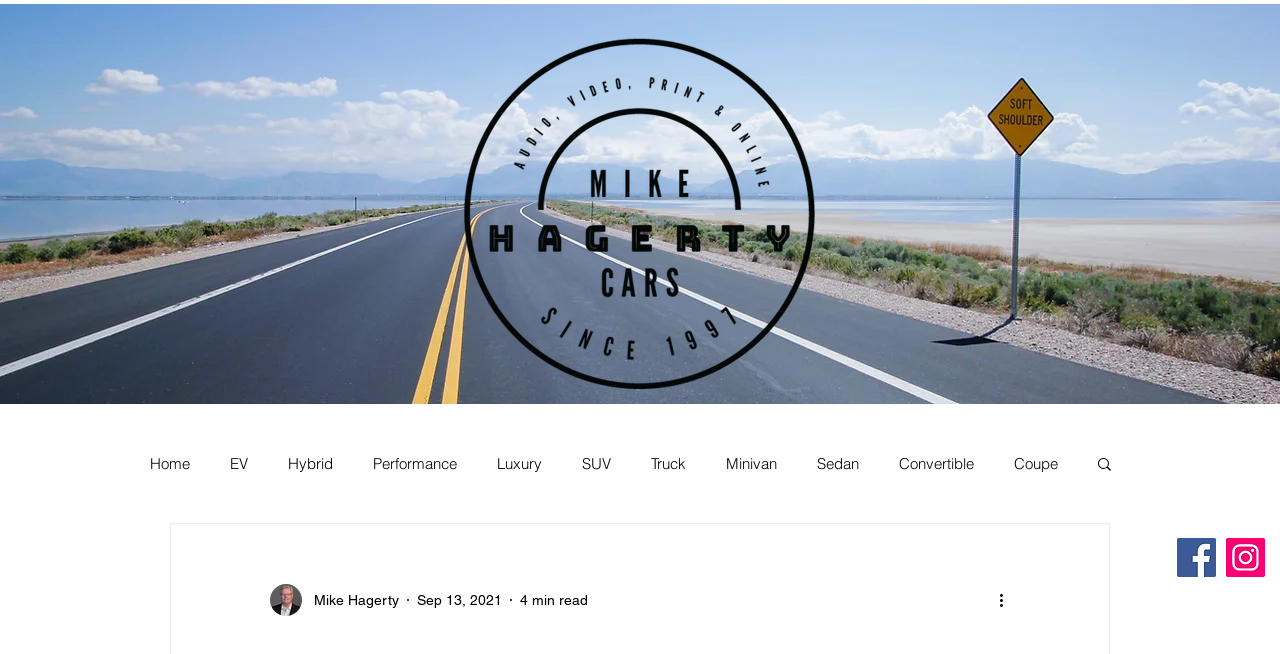Show the bounding box coordinates for the element that needs to be clicked to execute the following instruction: "Click the Home link". Provide the coordinates in the form of four float numbers between 0 and 1, i.e., [left, top, right, bottom].

[0.117, 0.693, 0.148, 0.722]